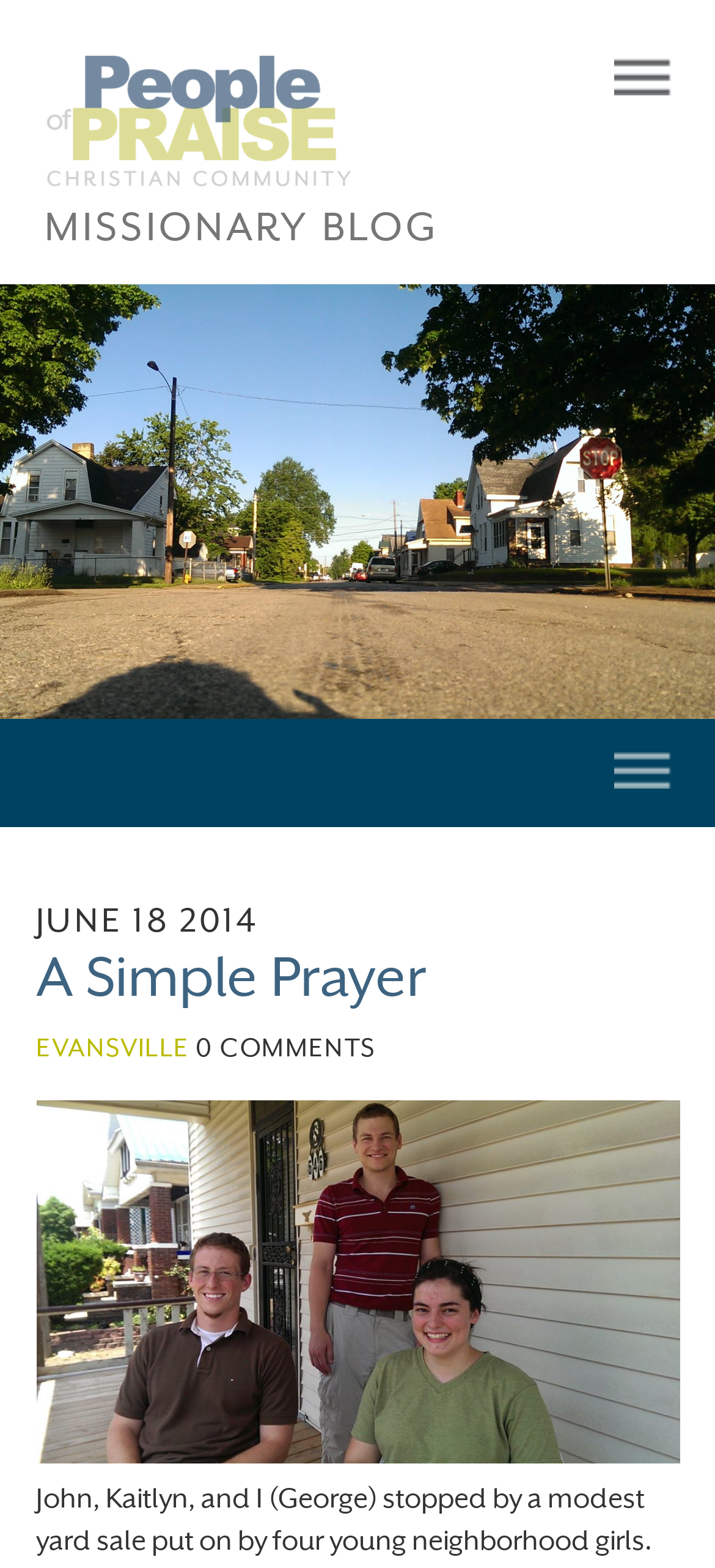Please provide the main heading of the webpage content.

A Simple Prayer